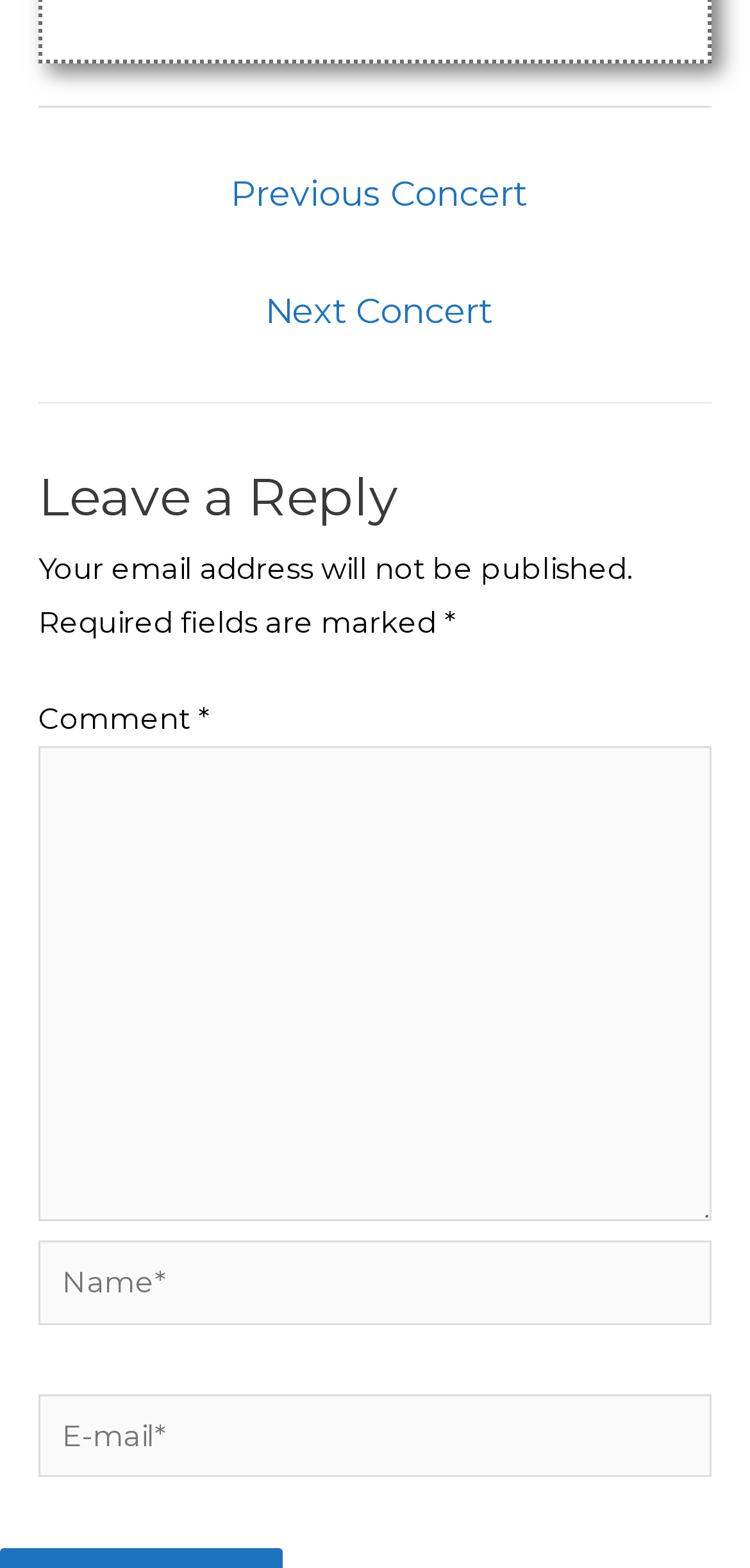What is the position of the 'Previous Concert' link?
Based on the image, please offer an in-depth response to the question.

By comparing the y1 and y2 coordinates of the 'Previous Concert' and 'Next Concert' links, we can determine that the 'Previous Concert' link is positioned above the 'Next Concert' link.